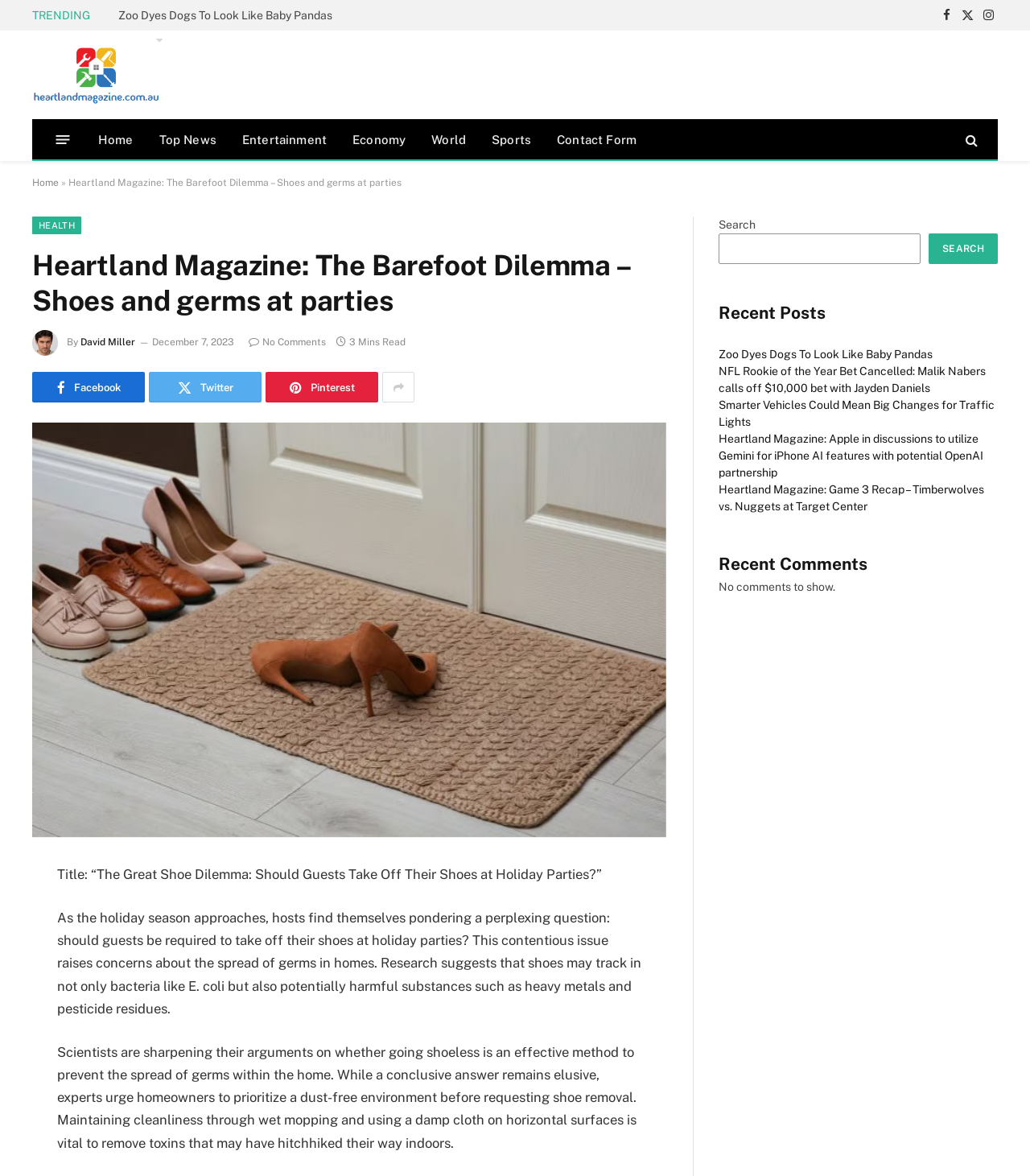Please specify the bounding box coordinates of the clickable region to carry out the following instruction: "View trending products". The coordinates should be four float numbers between 0 and 1, in the format [left, top, right, bottom].

None